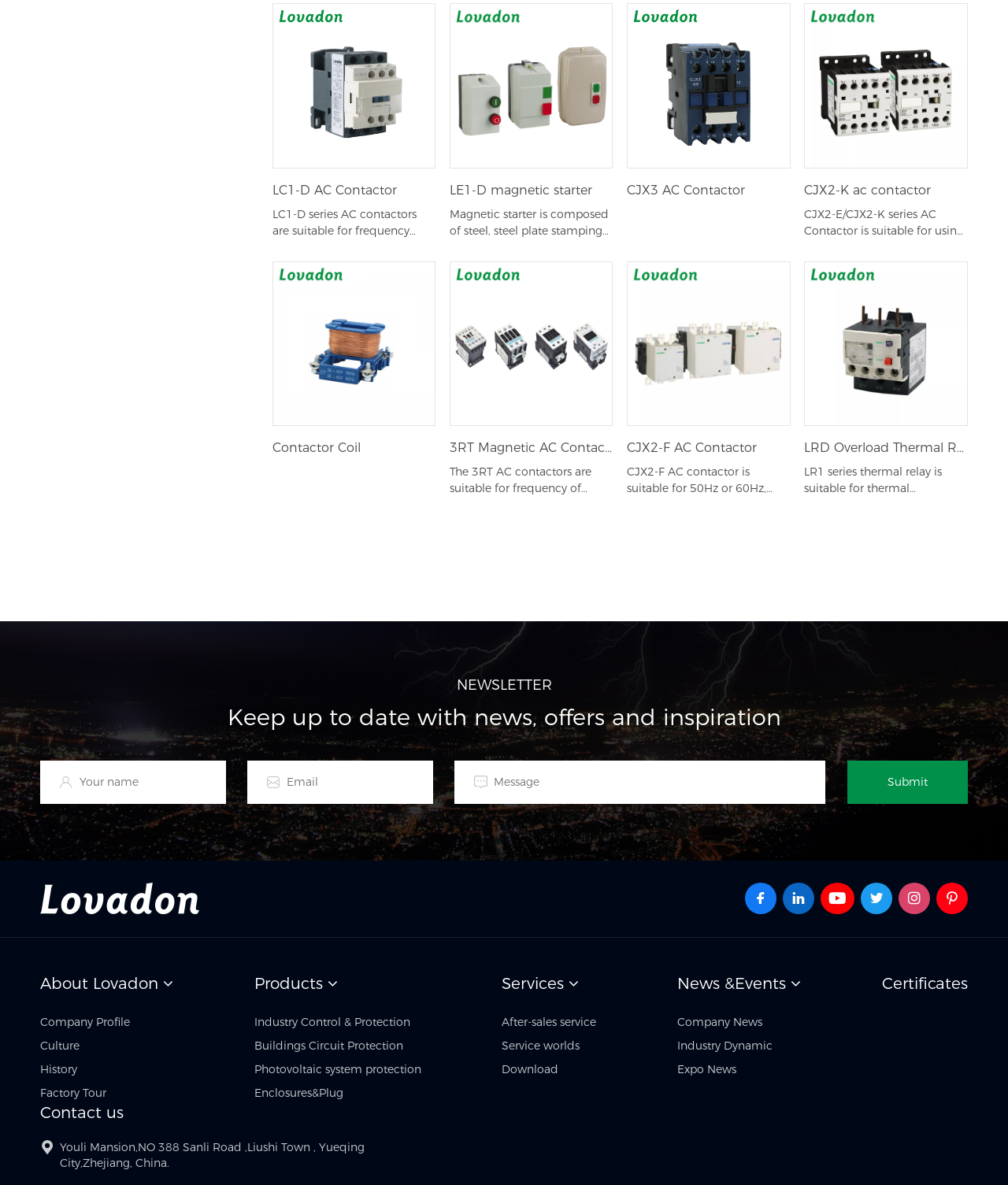Please answer the following question using a single word or phrase: What is the purpose of the newsletter section?

To keep users updated with news and offers